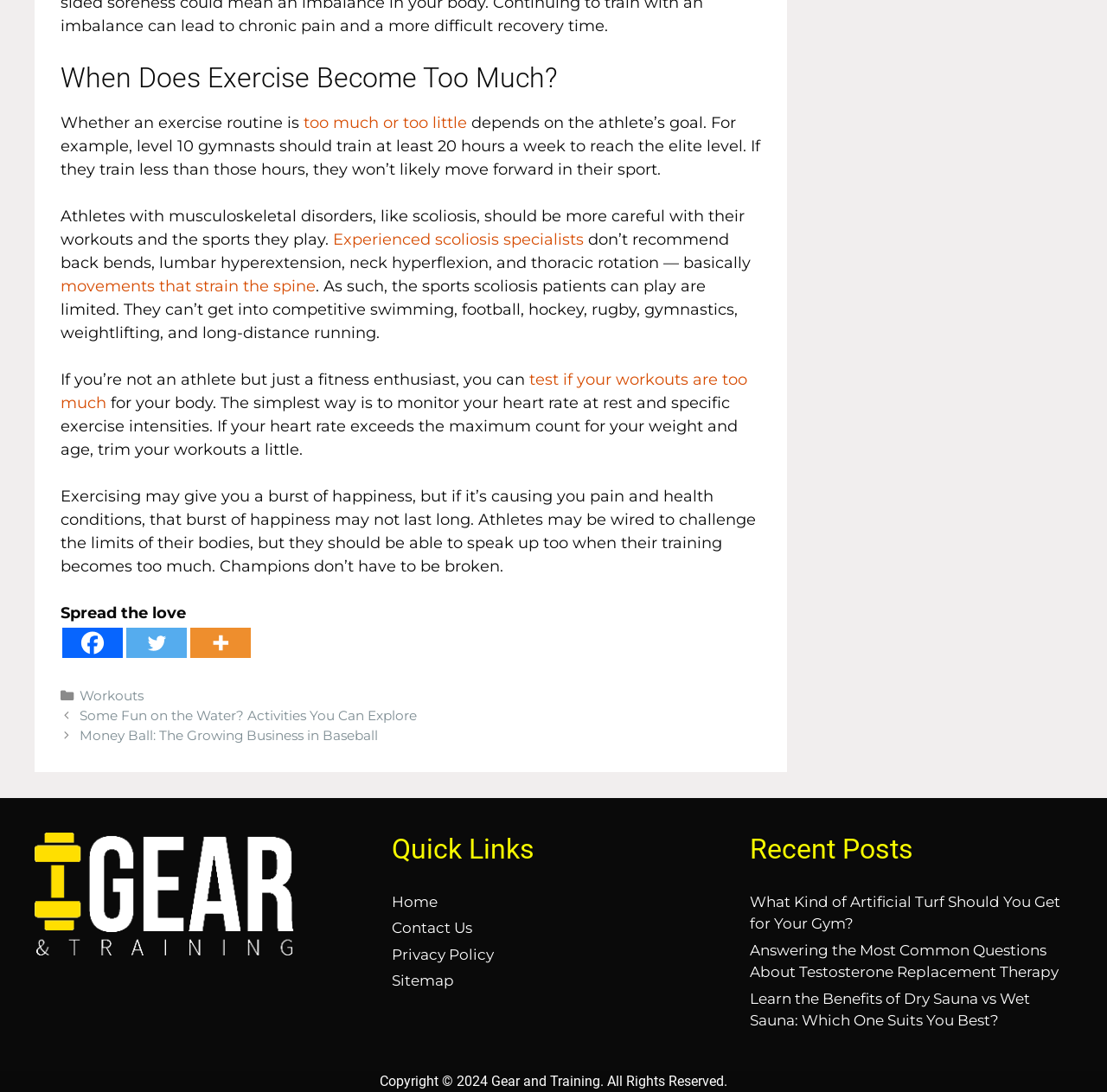Please predict the bounding box coordinates of the element's region where a click is necessary to complete the following instruction: "Click on 'Experienced scoliosis specialists'". The coordinates should be represented by four float numbers between 0 and 1, i.e., [left, top, right, bottom].

[0.301, 0.211, 0.527, 0.228]